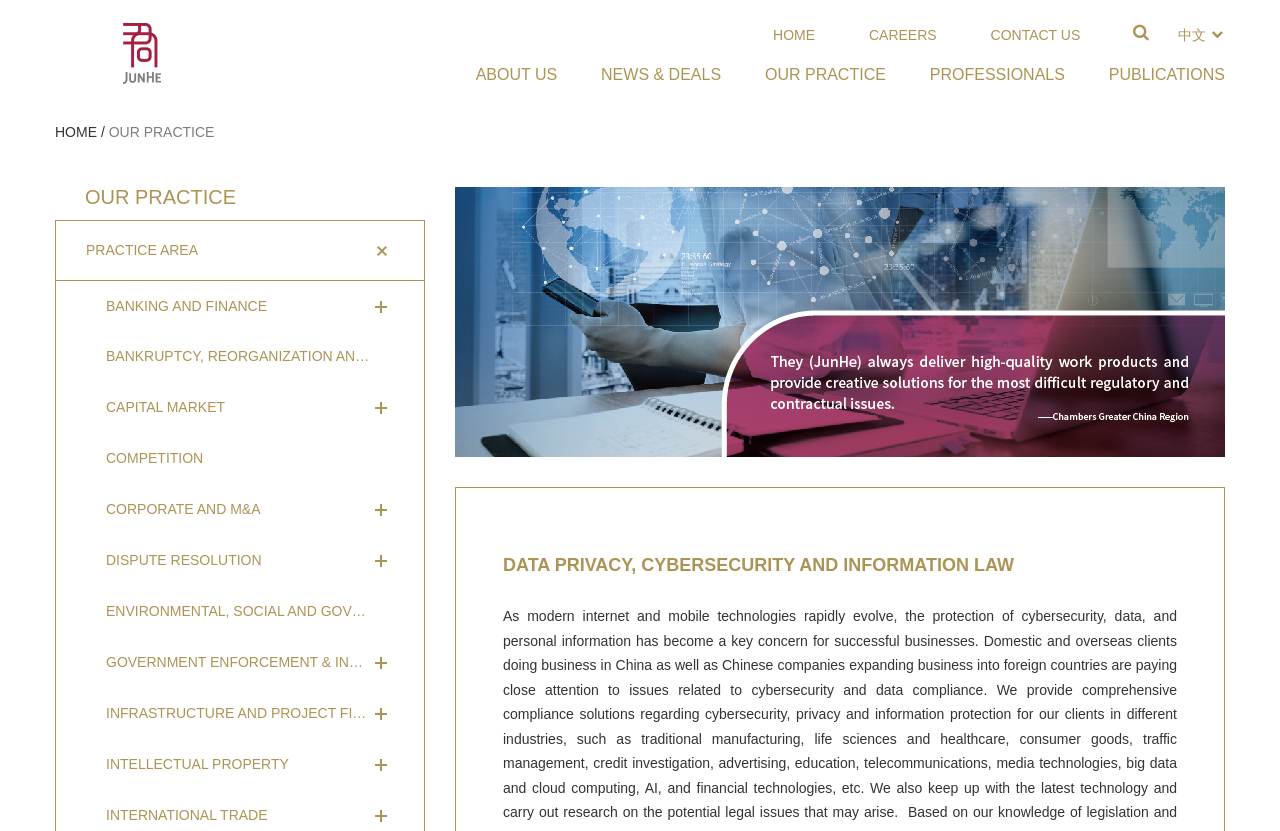Locate the bounding box coordinates of the element that needs to be clicked to carry out the instruction: "click on the JunHe logo". The coordinates should be given as four float numbers ranging from 0 to 1, i.e., [left, top, right, bottom].

[0.043, 0.018, 0.179, 0.108]